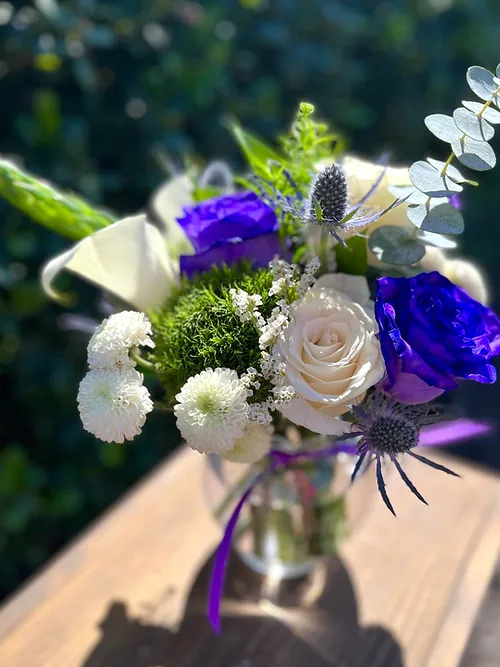Elaborate on the image with a comprehensive description.

The image features a beautifully arranged bouquet known as the "Designer's Choice Petite Bouquet." This stunning floral display includes delicate white roses, vibrant purple blooms, and an assortment of greenery, creating a harmonious blend of colors and textures. The bouquet is presented in a stylish glass vase, enhancing its elegance. Accompanying details include a note about the florist, Lisa, emphasizing the option for custom flower choices based on seasonal availability. The bouquet is priced at $25.00, making it a thoughtful gift or a lovely addition to brighten any space.